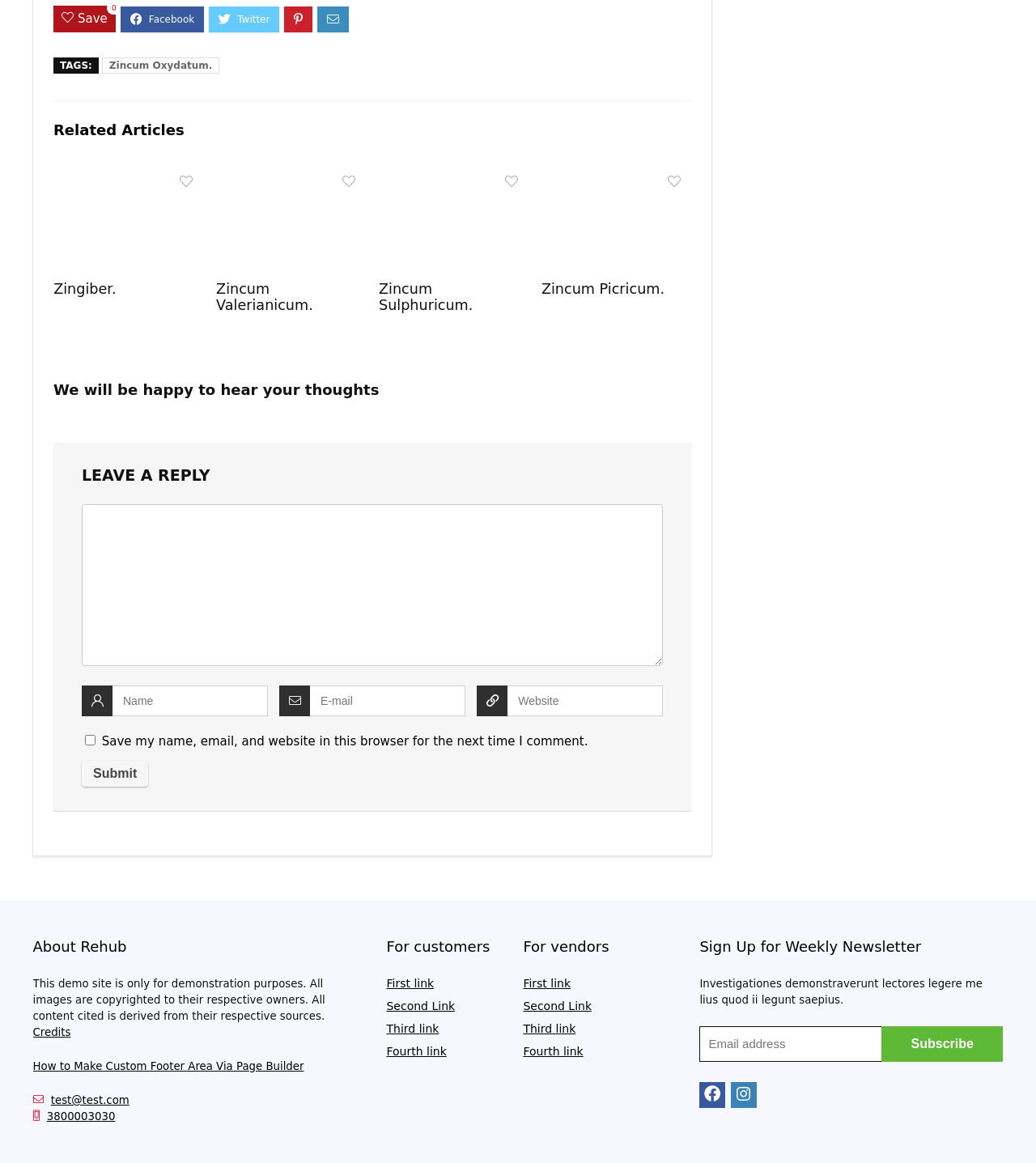Could you find the bounding box coordinates of the clickable area to complete this instruction: "Read the article about 'Zingiber'"?

[0.052, 0.241, 0.196, 0.255]